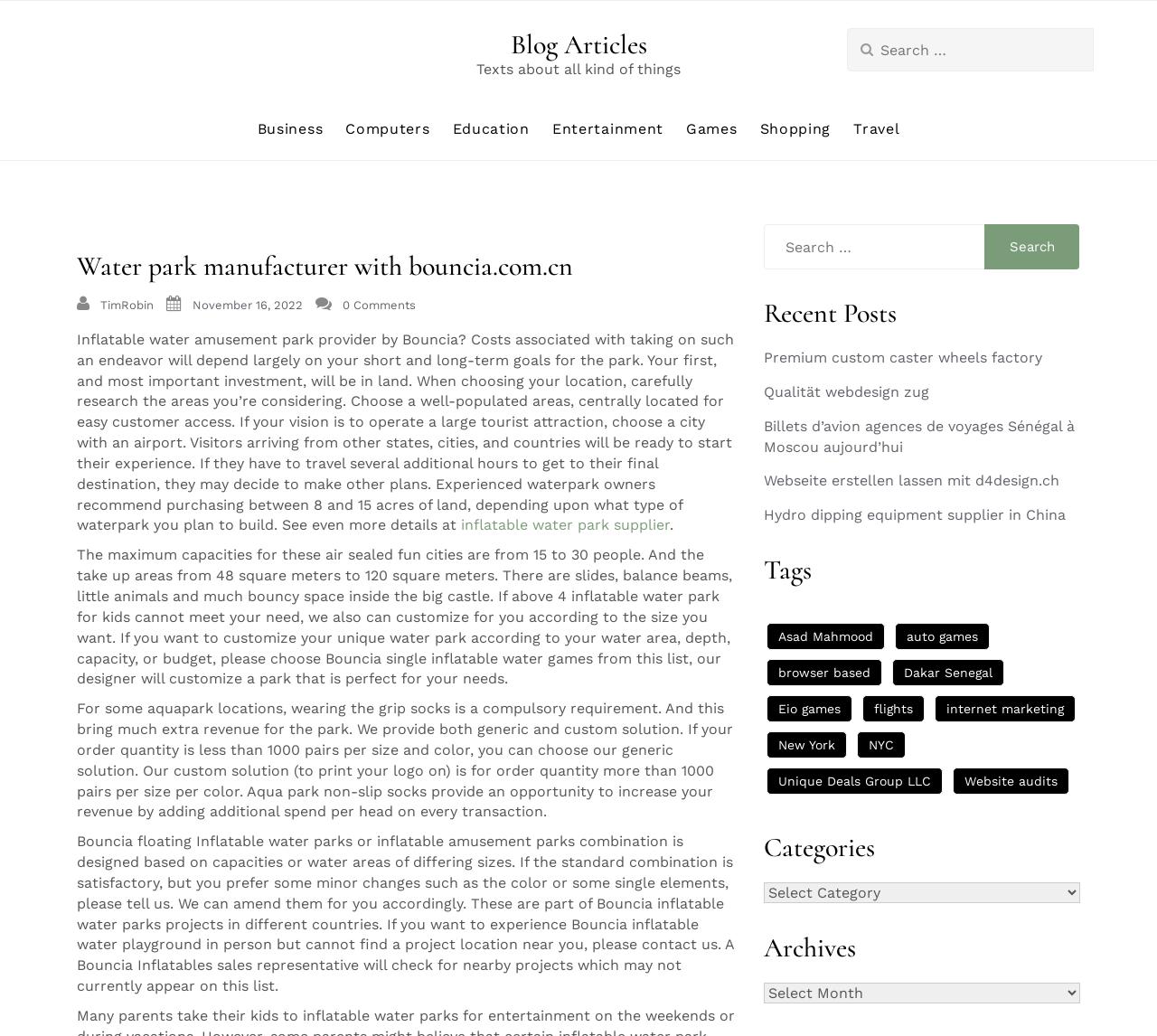Please identify the bounding box coordinates of the element that needs to be clicked to perform the following instruction: "WhatsApp us".

None